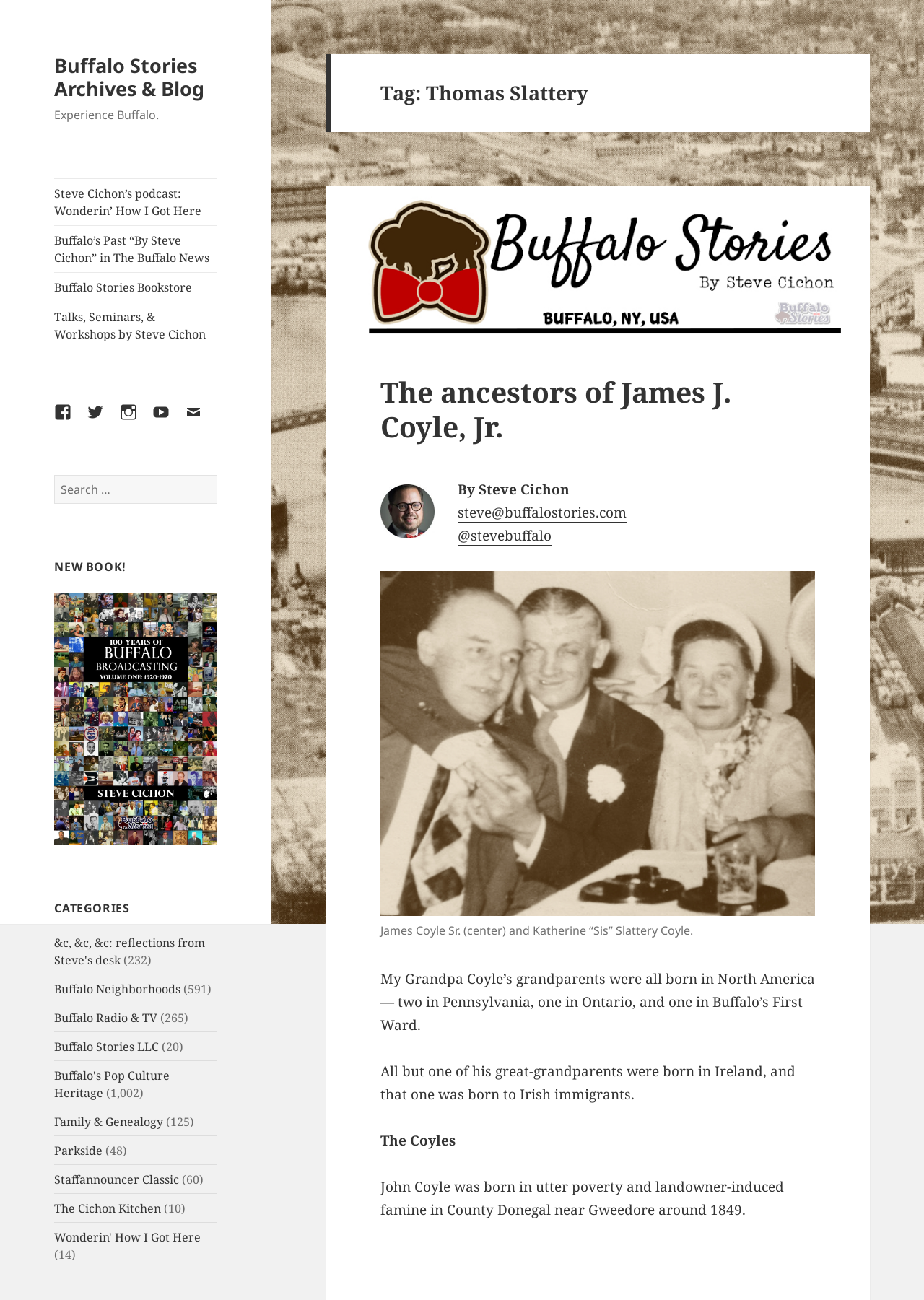Determine the bounding box coordinates for the region that must be clicked to execute the following instruction: "Visit Steve Cichon’s podcast".

[0.059, 0.137, 0.235, 0.173]